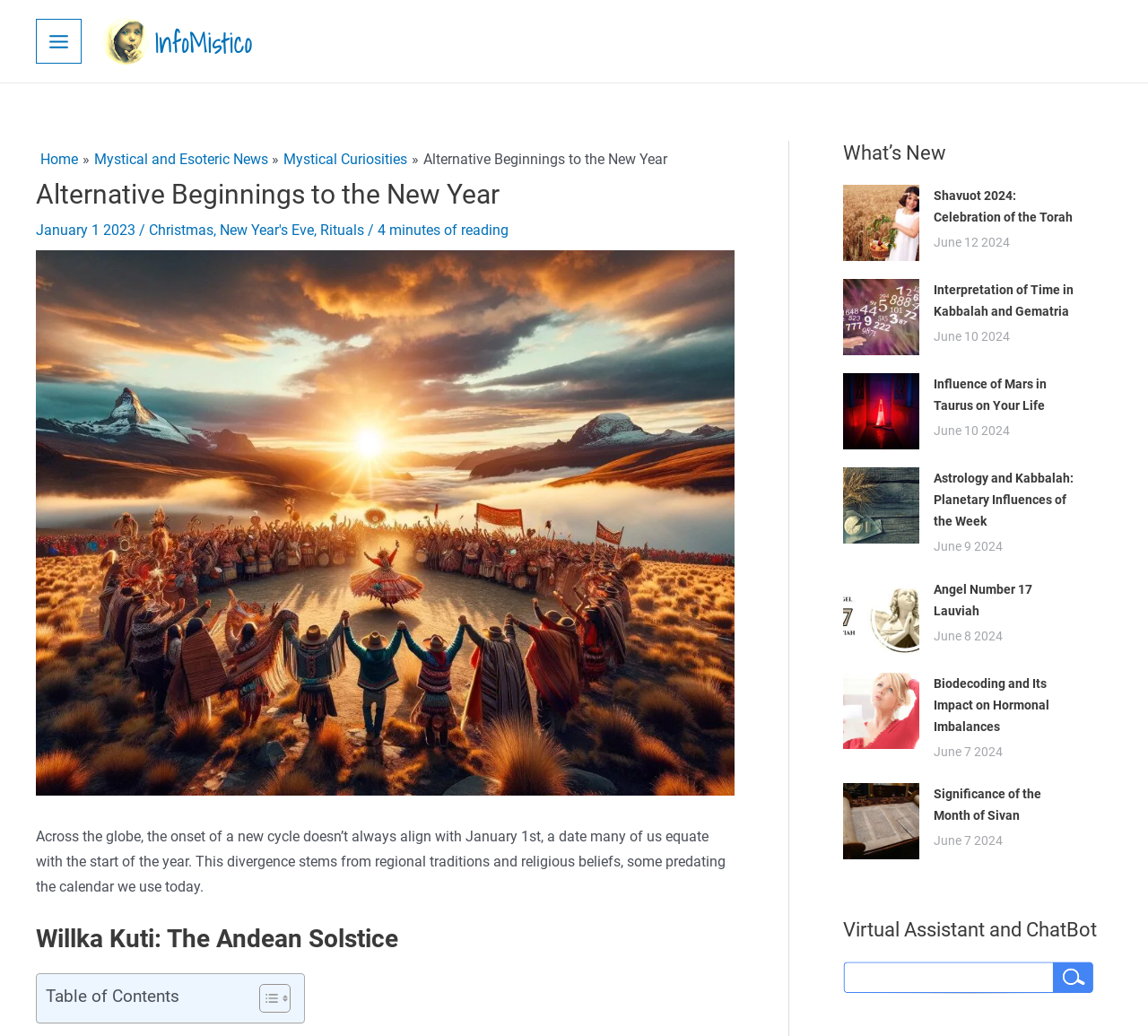What is the name of the website? Based on the screenshot, please respond with a single word or phrase.

InfoMistico.com